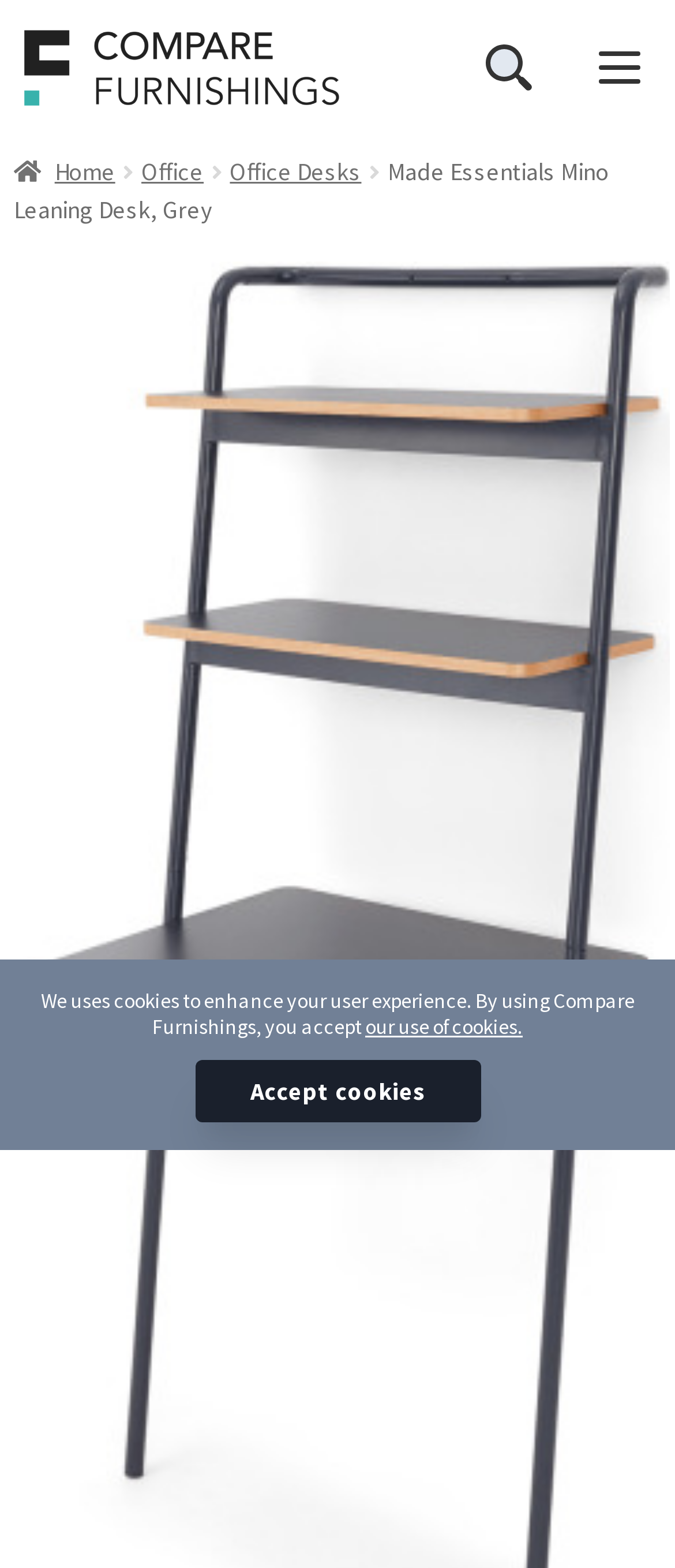Refer to the image and provide a thorough answer to this question:
What is the function of the 'Menu' button?

The function of the 'Menu' button is to control 'site navigation' which can be inferred from the button element with bounding box coordinates [0.836, 0.0, 1.0, 0.087] and the image element with bounding box coordinates [0.877, 0.026, 0.959, 0.061].